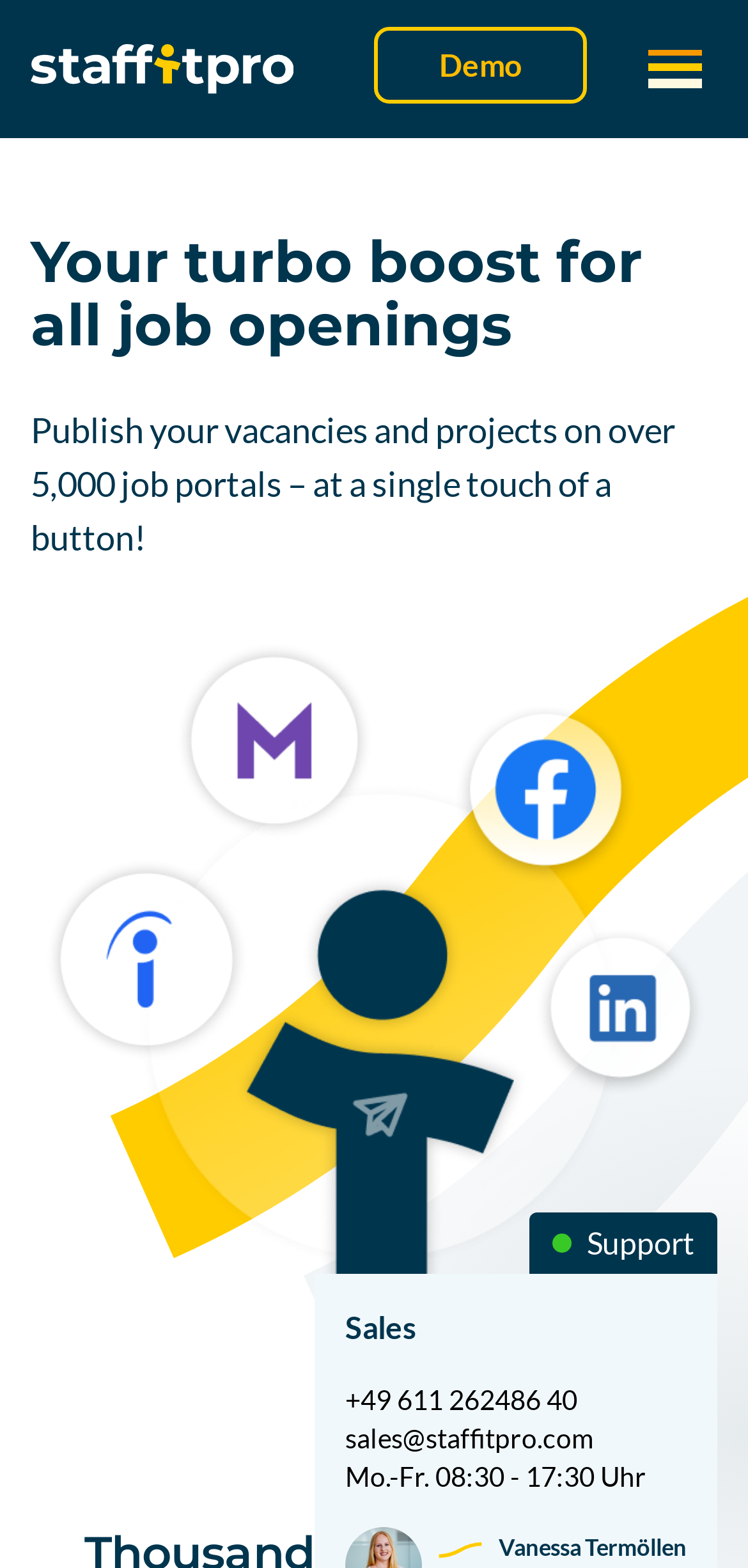How many contact methods are provided?
Look at the image and construct a detailed response to the question.

The webpage provides three contact methods: a phone number '+49 611 262486 40', an email address 'sales@staffitpro.com', and a support button.